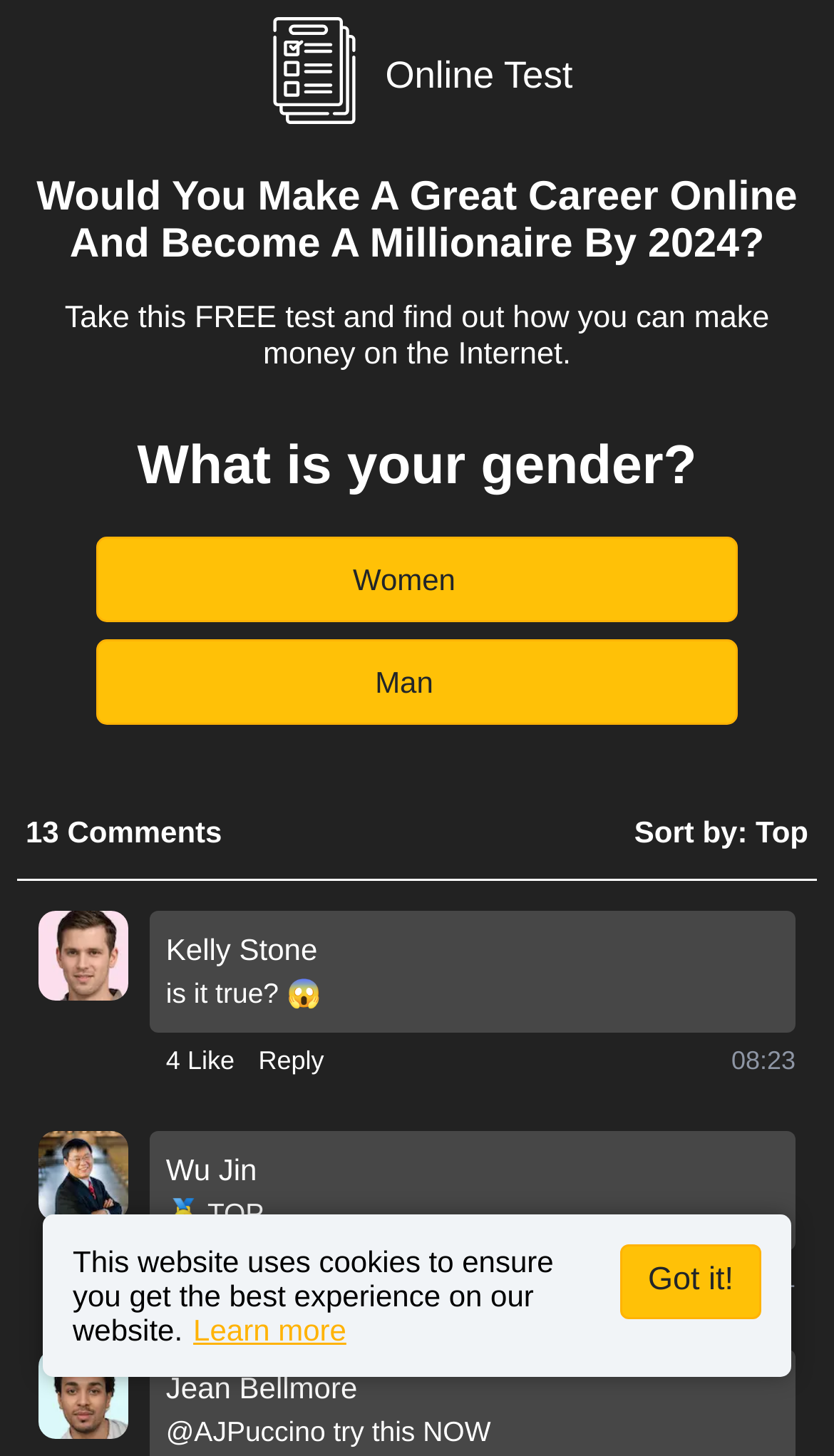Please locate the clickable area by providing the bounding box coordinates to follow this instruction: "Click the 'Like' button".

[0.199, 0.865, 0.281, 0.891]